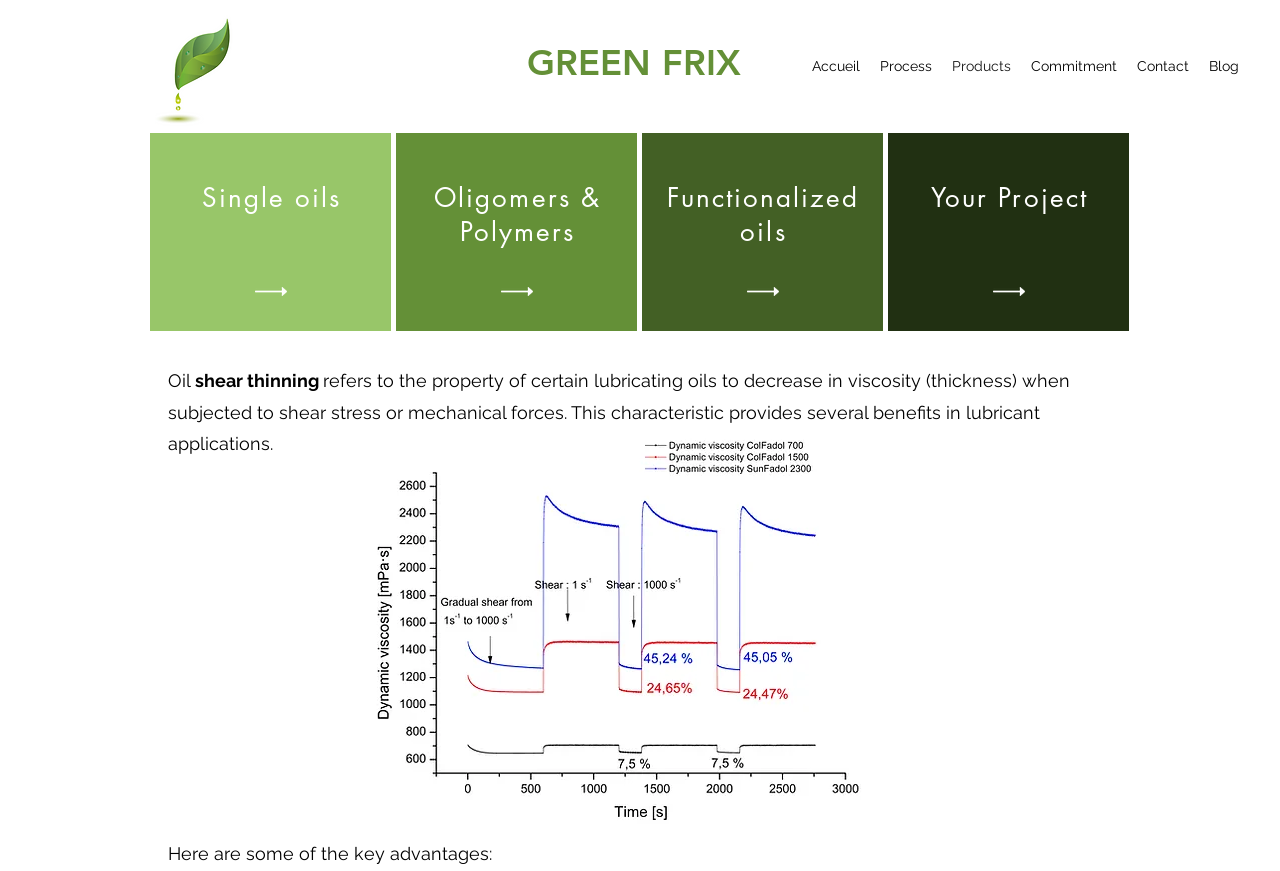Use a single word or phrase to answer the question: What are the benefits of shear thinning oils?

Several benefits